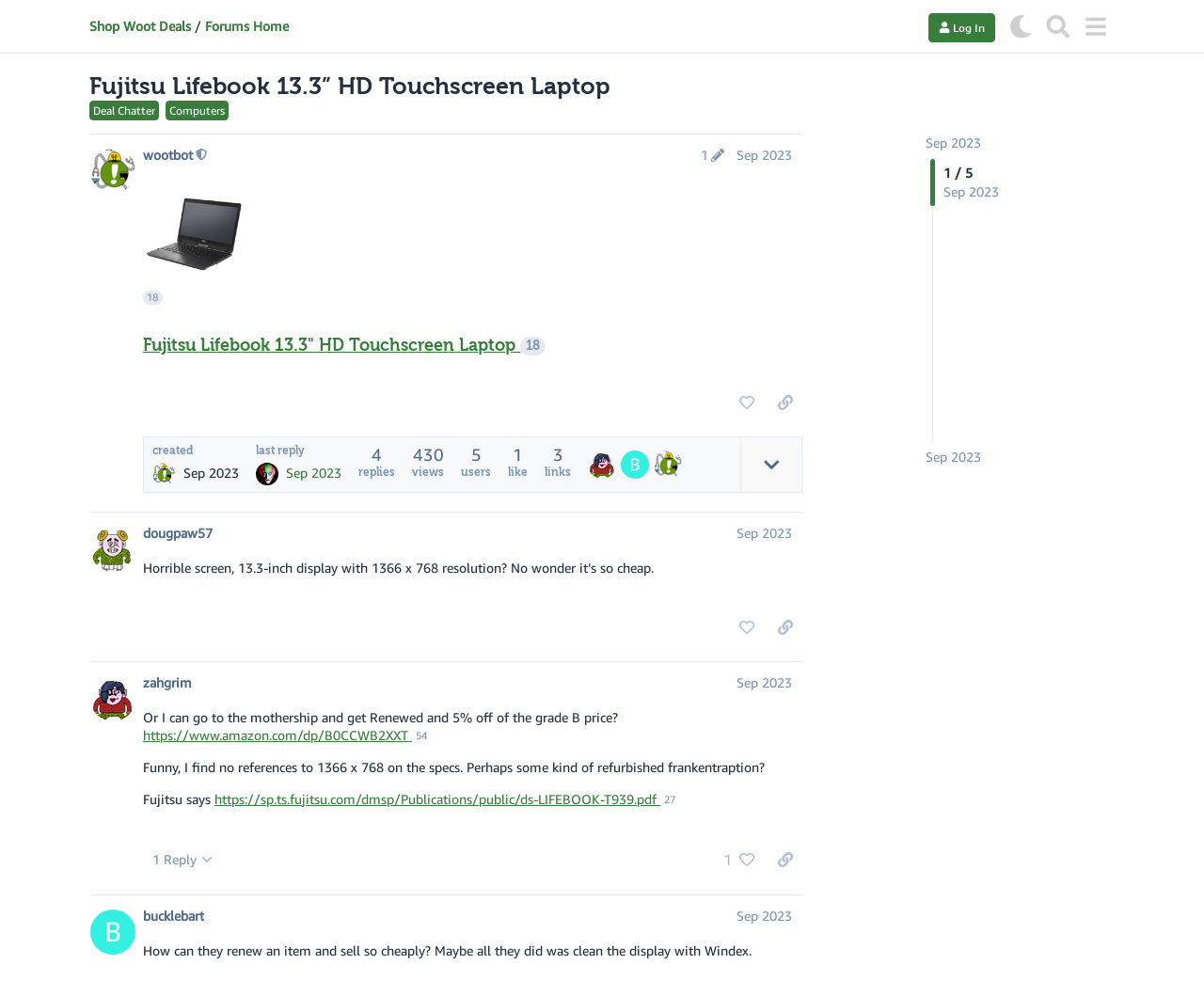Find and indicate the bounding box coordinates of the region you should select to follow the given instruction: "View the post by wootbot".

[0.11, 0.146, 0.666, 0.168]